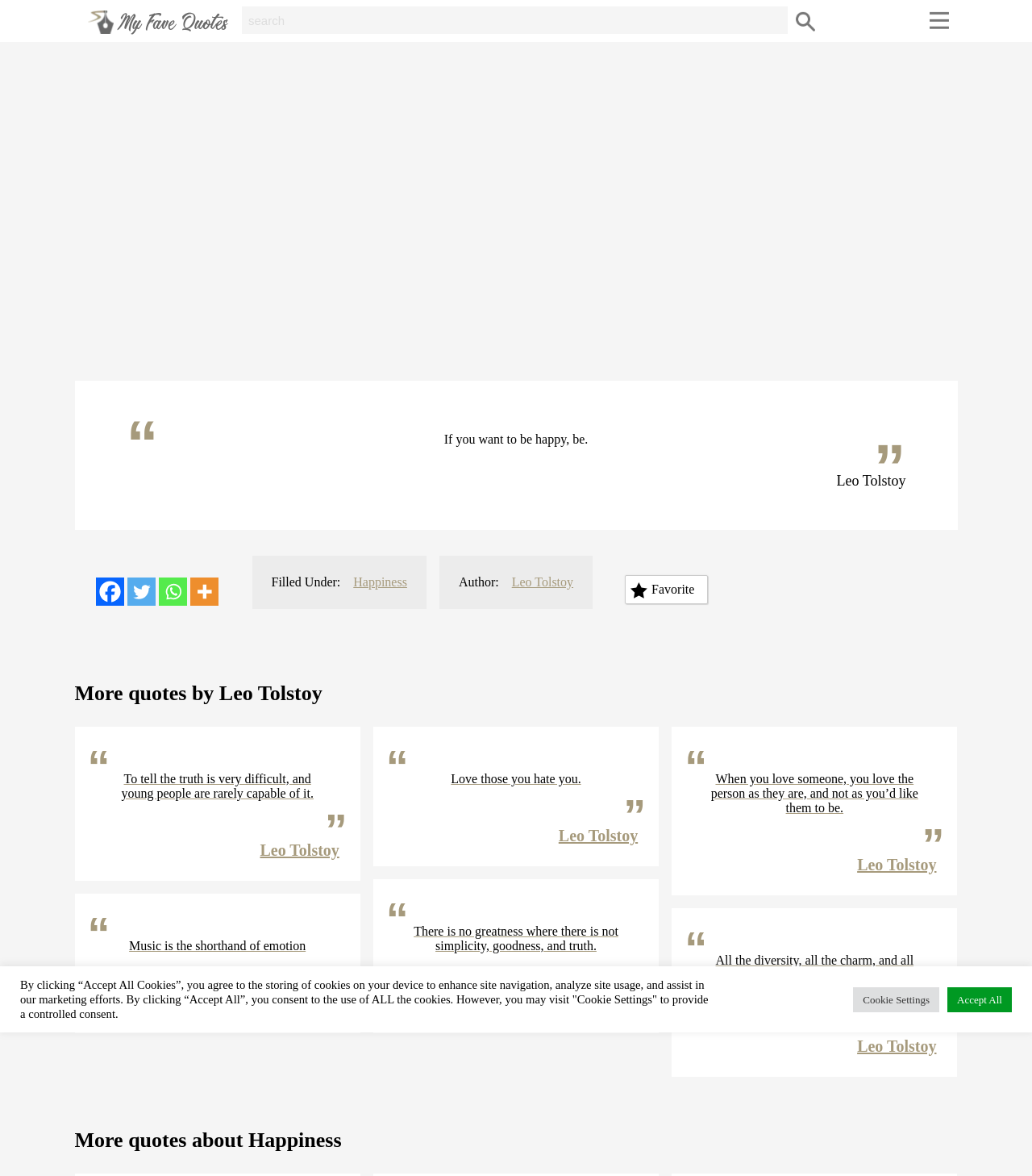What is the quote displayed on the webpage?
Based on the image, answer the question with a single word or brief phrase.

If you want to be happy, be.